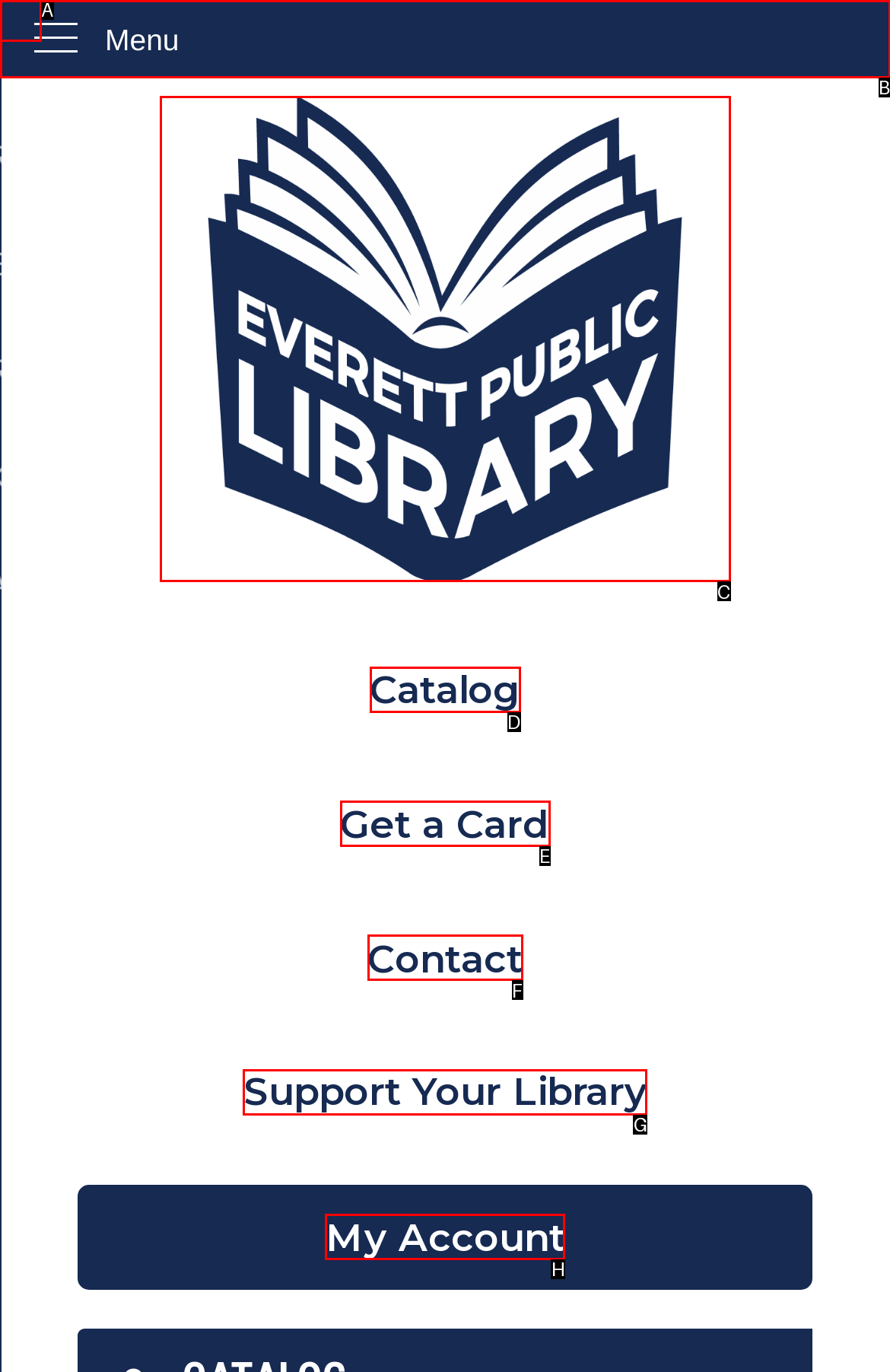Determine the letter of the UI element I should click on to complete the task: Visit Heutink from the provided choices in the screenshot.

None